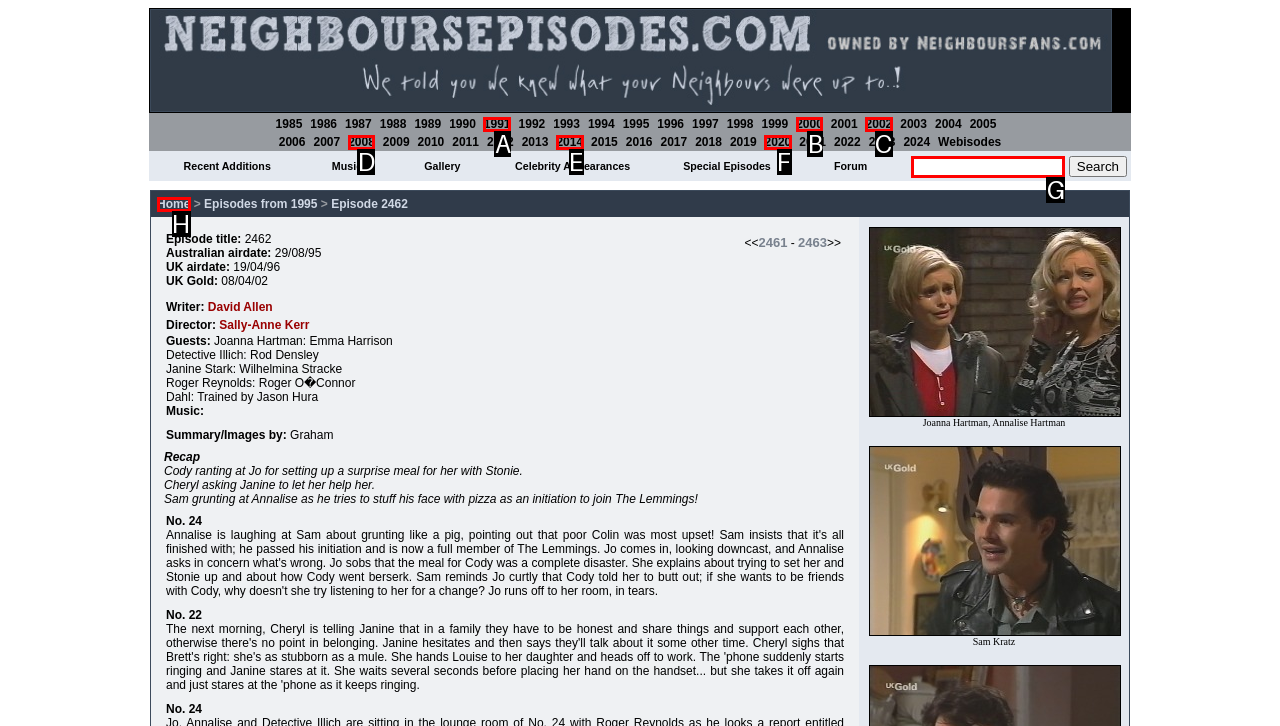Specify which UI element should be clicked to accomplish the task: Search for something. Answer with the letter of the correct choice.

G